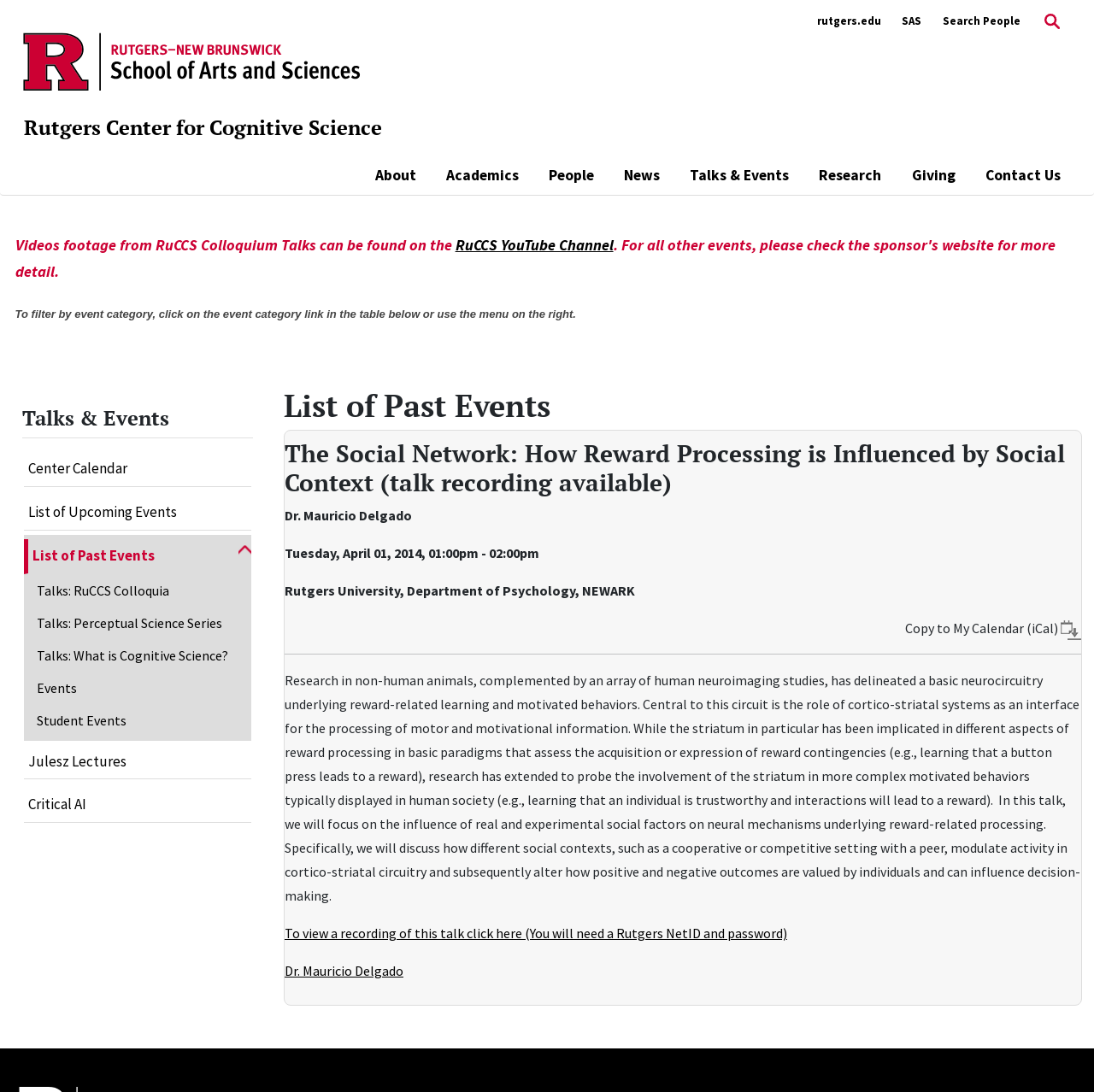Identify the bounding box coordinates of the clickable section necessary to follow the following instruction: "Search the website". The coordinates should be presented as four float numbers from 0 to 1, i.e., [left, top, right, bottom].

[0.952, 0.005, 0.972, 0.034]